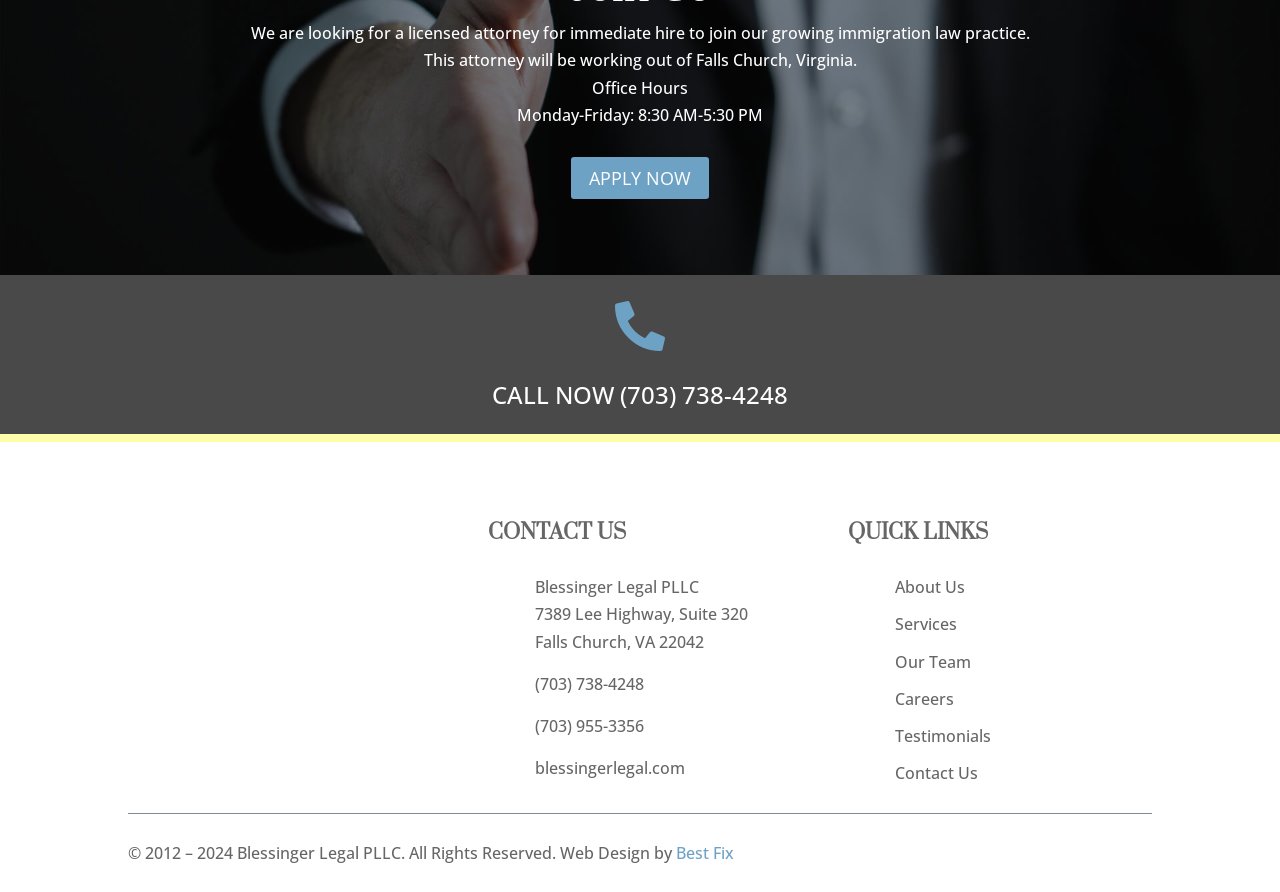Please reply to the following question with a single word or a short phrase:
What is the website of the law firm?

blessingerlegal.com